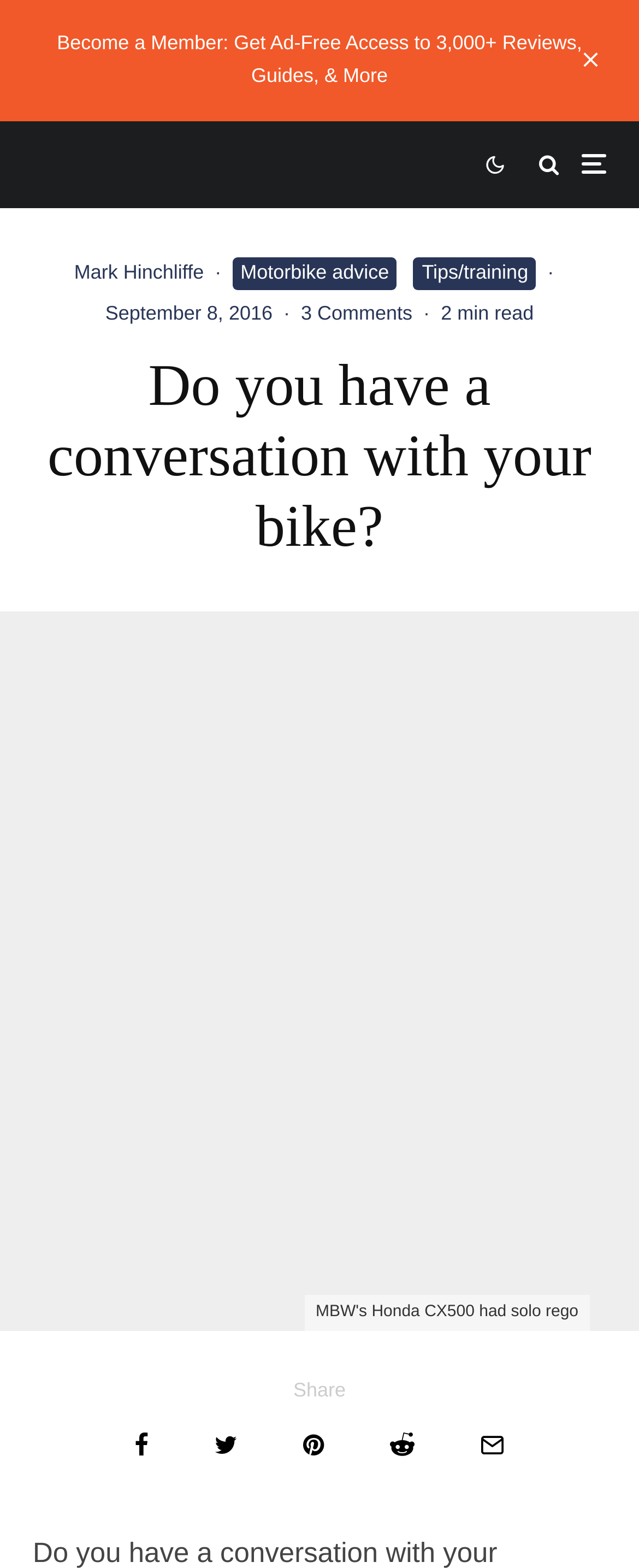Identify the bounding box coordinates for the element you need to click to achieve the following task: "Become a member". The coordinates must be four float values ranging from 0 to 1, formatted as [left, top, right, bottom].

[0.089, 0.02, 0.911, 0.055]